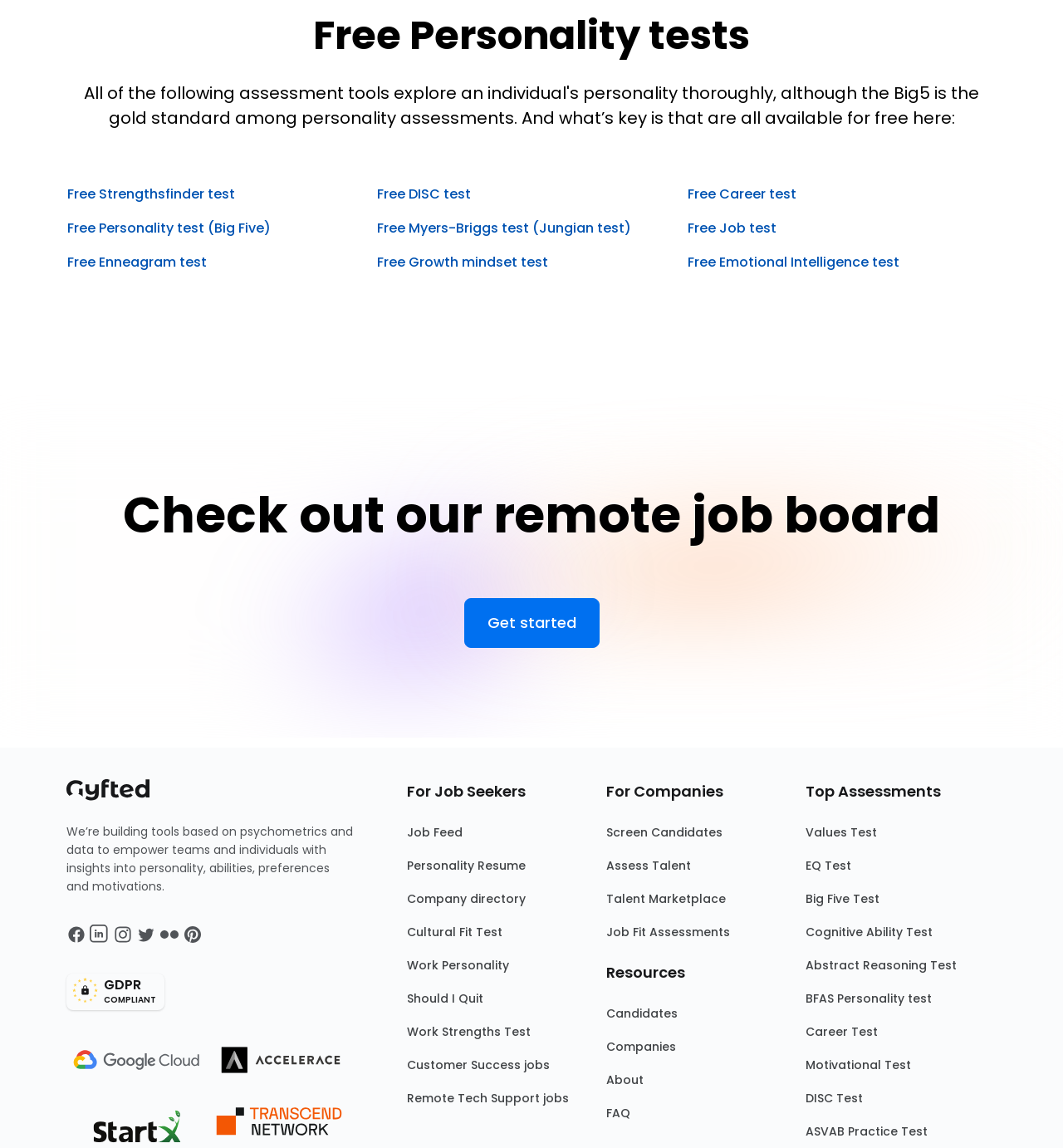Identify the bounding box coordinates for the element you need to click to achieve the following task: "Take a free strengthsfinder test". The coordinates must be four float values ranging from 0 to 1, formatted as [left, top, right, bottom].

[0.062, 0.16, 0.222, 0.179]